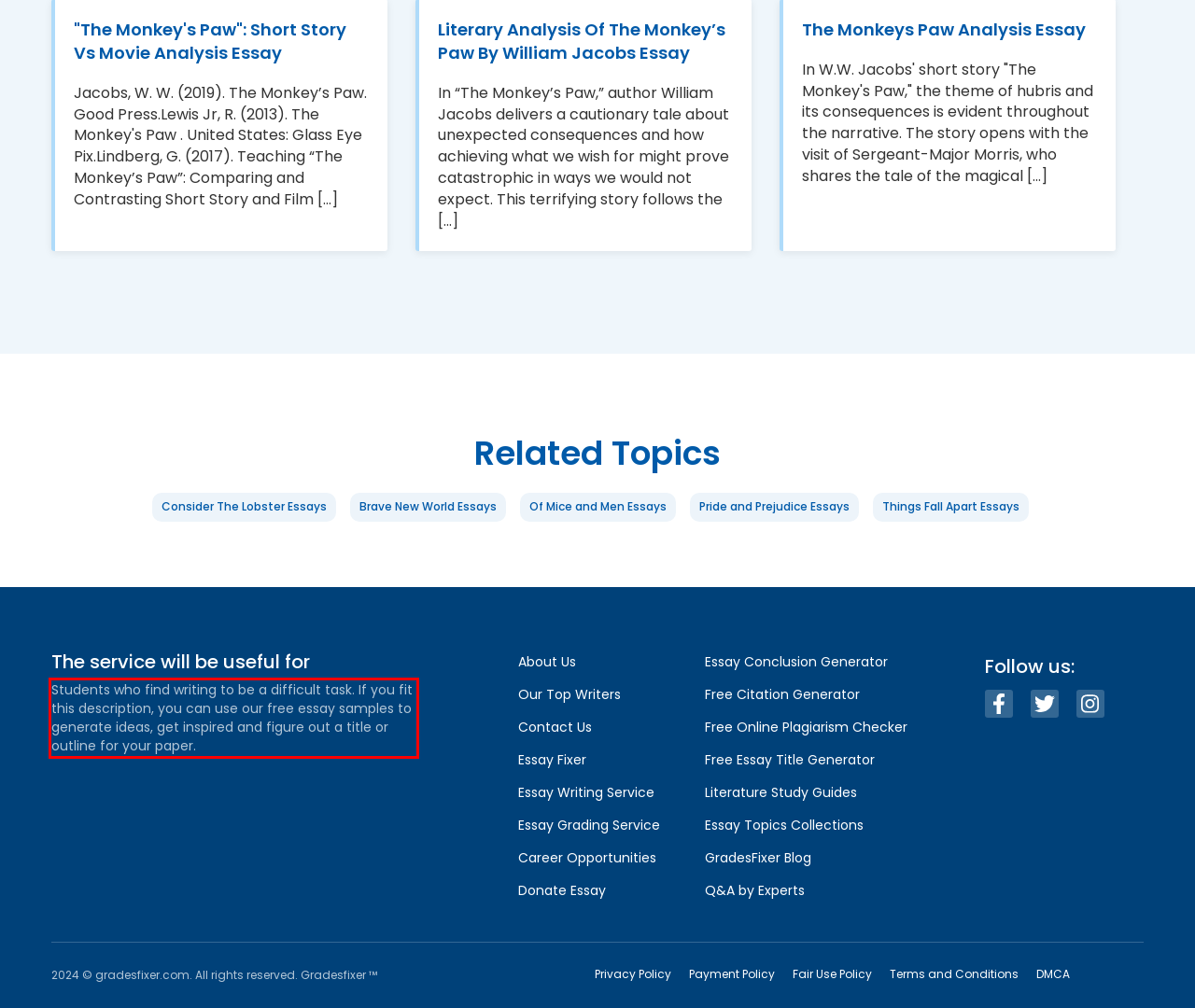Look at the webpage screenshot and recognize the text inside the red bounding box.

Students who find writing to be a difficult task. If you fit this description, you can use our free essay samples to generate ideas, get inspired and figure out a title or outline for your paper.